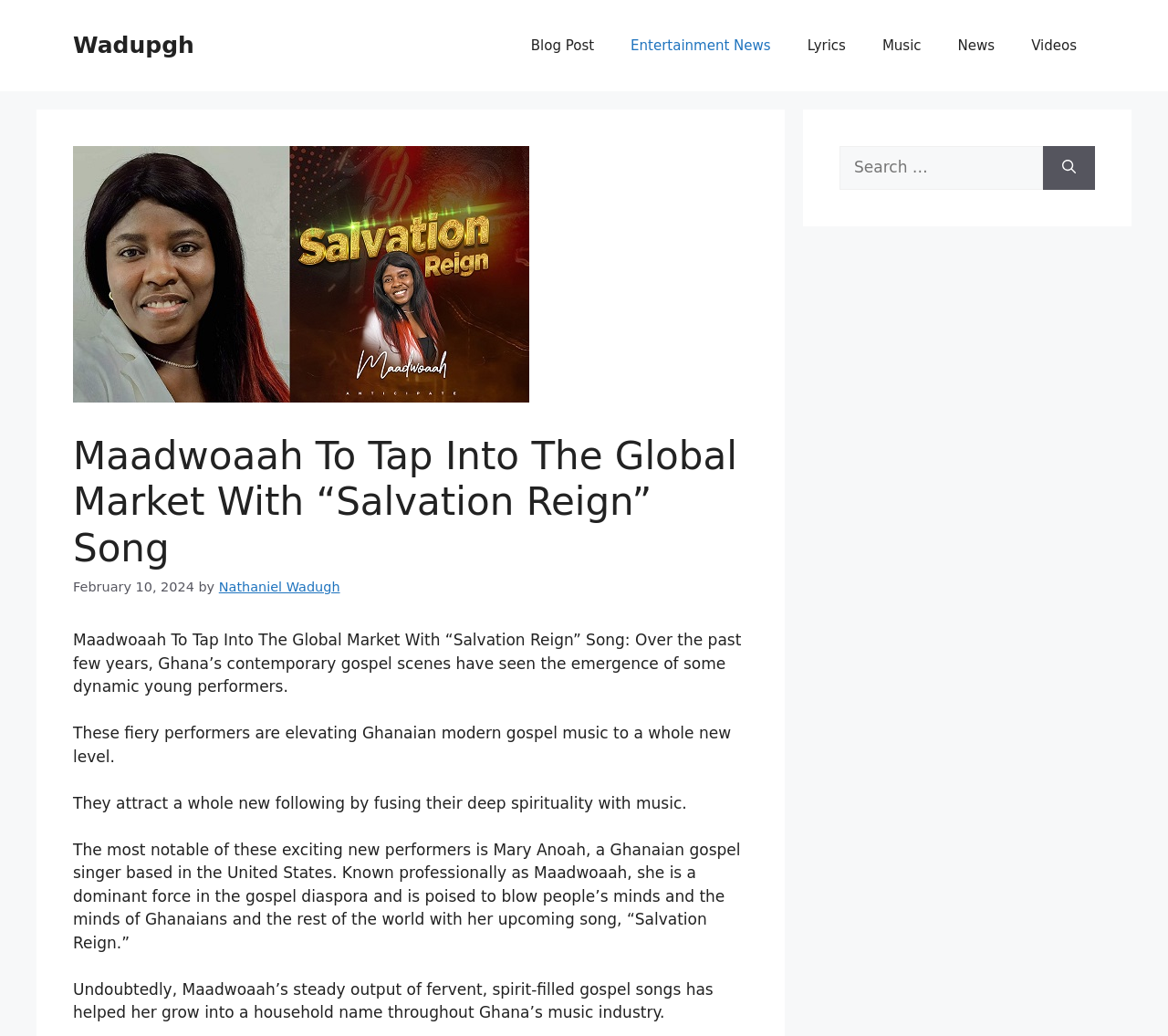Determine the bounding box coordinates of the section to be clicked to follow the instruction: "Search for something". The coordinates should be given as four float numbers between 0 and 1, formatted as [left, top, right, bottom].

[0.719, 0.141, 0.893, 0.183]